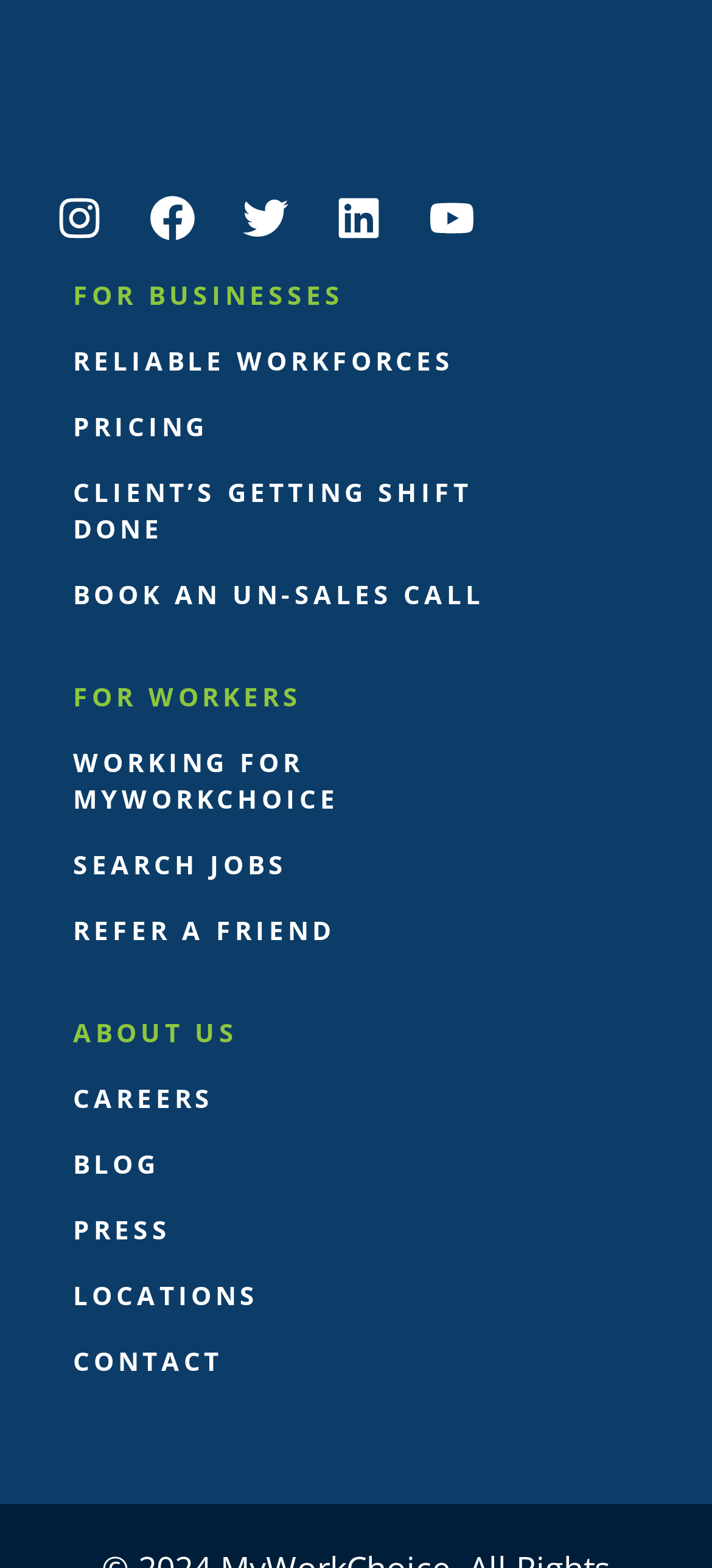Please find the bounding box coordinates of the section that needs to be clicked to achieve this instruction: "Learn about the company".

[0.051, 0.638, 0.846, 0.68]